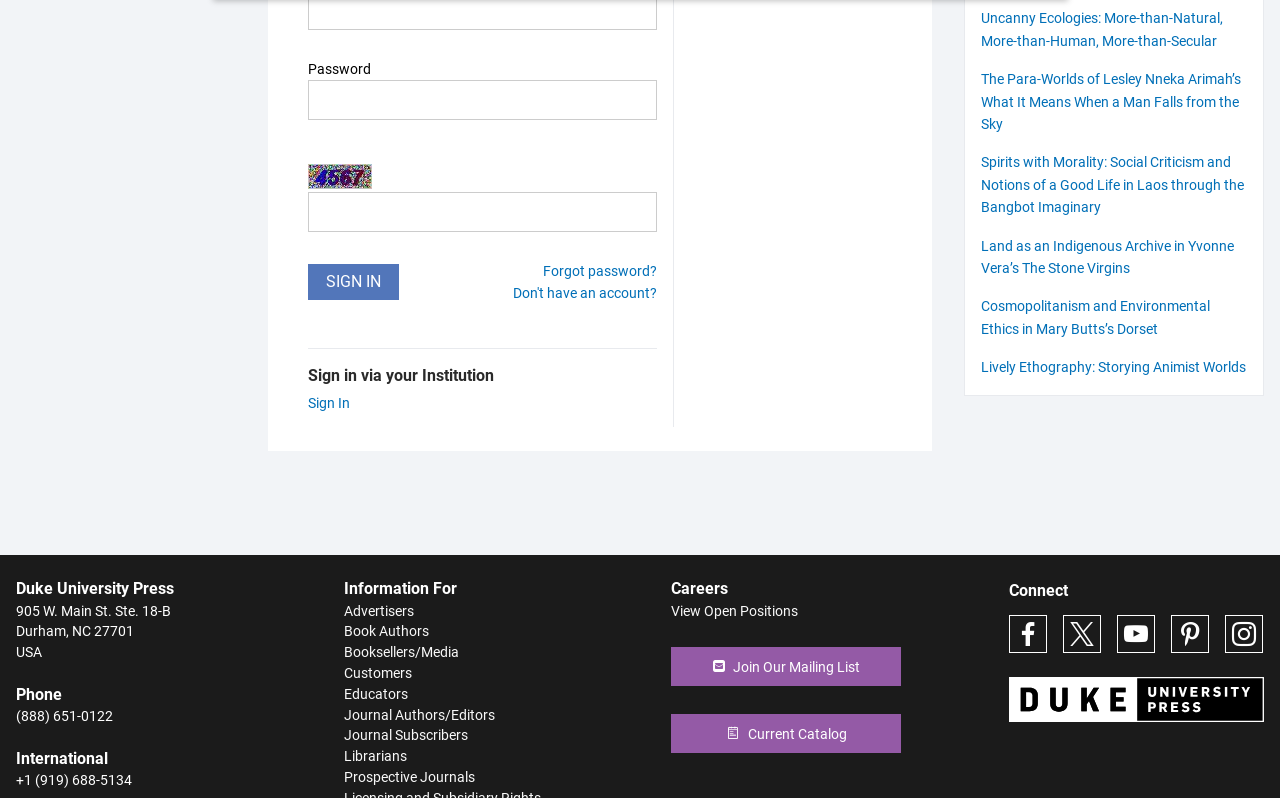What is the address of Duke University Press?
Give a detailed explanation using the information visible in the image.

The address of Duke University Press is '905 W. Main St. Ste. 18-B, Durham, NC 27701, USA' because the StaticText elements with IDs 291, 292, and 293 have the text '905 W. Main St. Ste. 18-B', 'Durham, NC 27701', and 'USA', respectively, and are located together, indicating a single address.